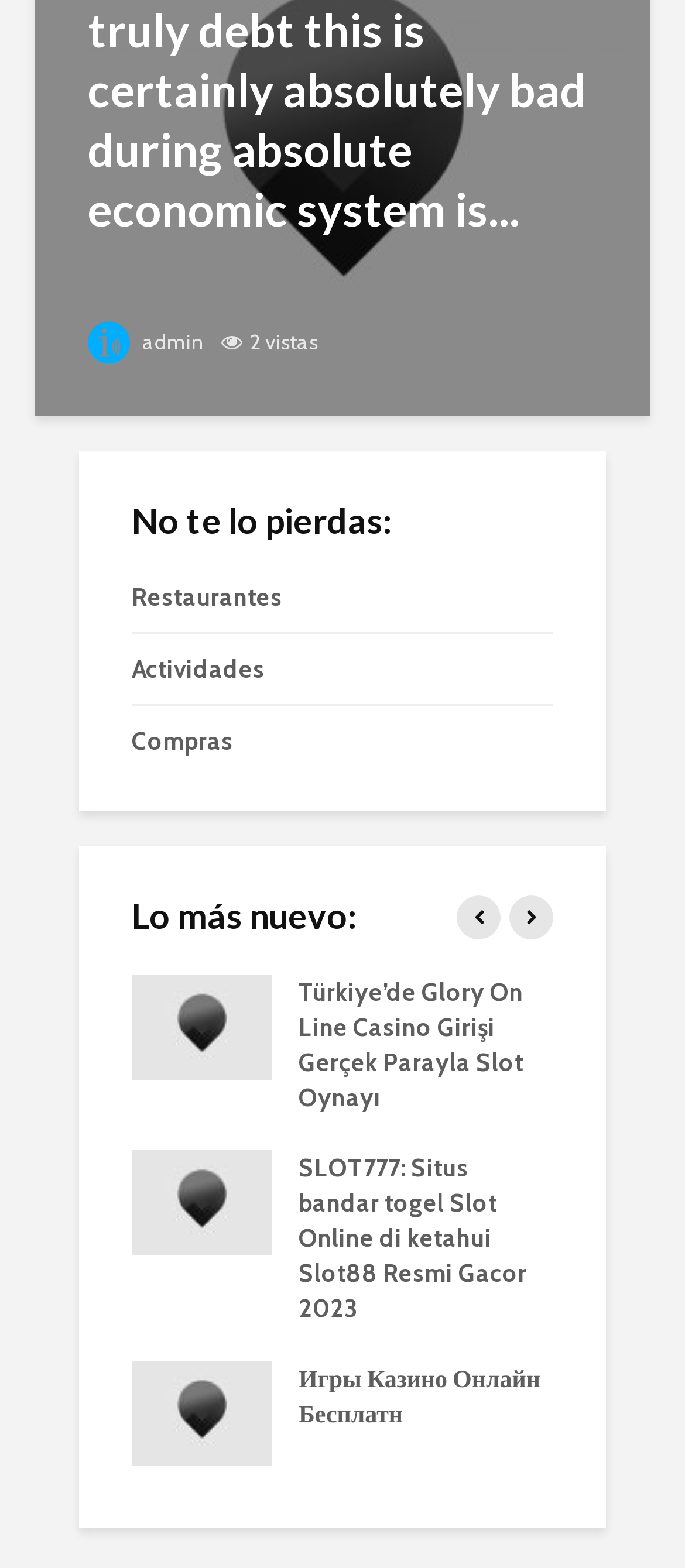Please specify the coordinates of the bounding box for the element that should be clicked to carry out this instruction: "View the avatar of admin". The coordinates must be four float numbers between 0 and 1, formatted as [left, top, right, bottom].

[0.128, 0.205, 0.19, 0.232]